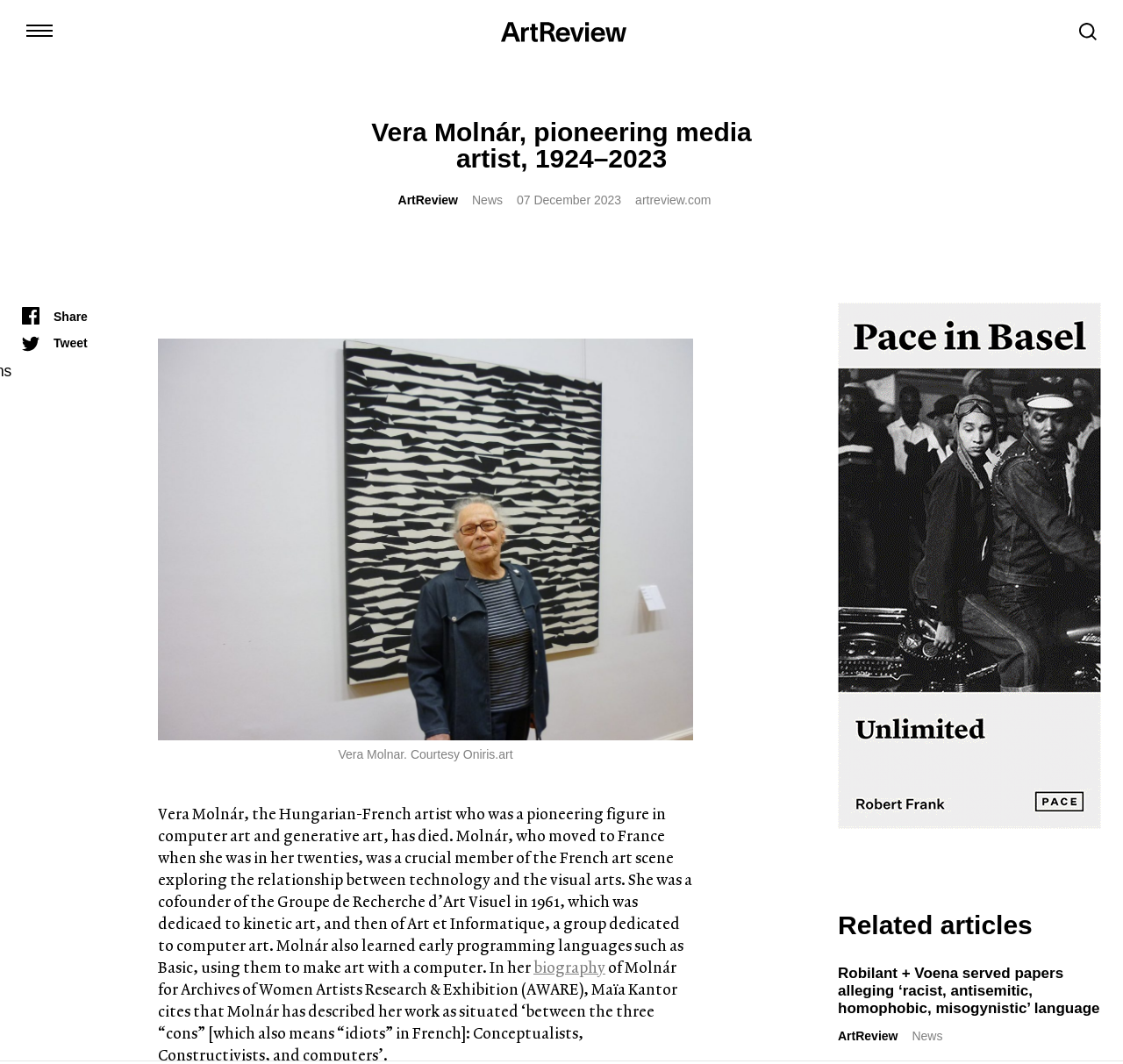What is the language learned by Vera Molnár?
Provide a thorough and detailed answer to the question.

The webpage states that Vera Molnár learned early programming languages such as Basic, which she used to make art with a computer.